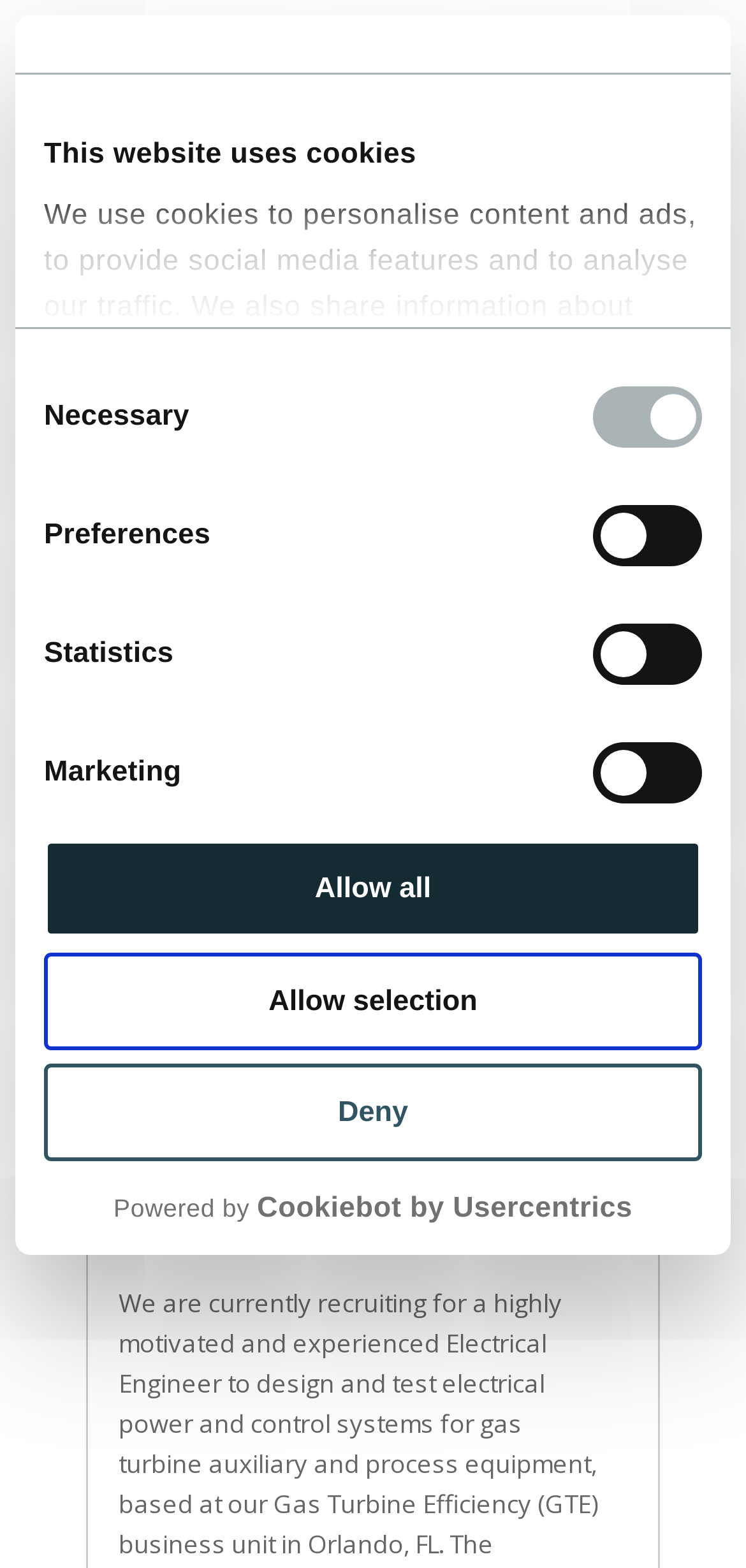Predict the bounding box for the UI component with the following description: "Powered by Cookiebot by Usercentrics".

[0.059, 0.759, 0.941, 0.782]